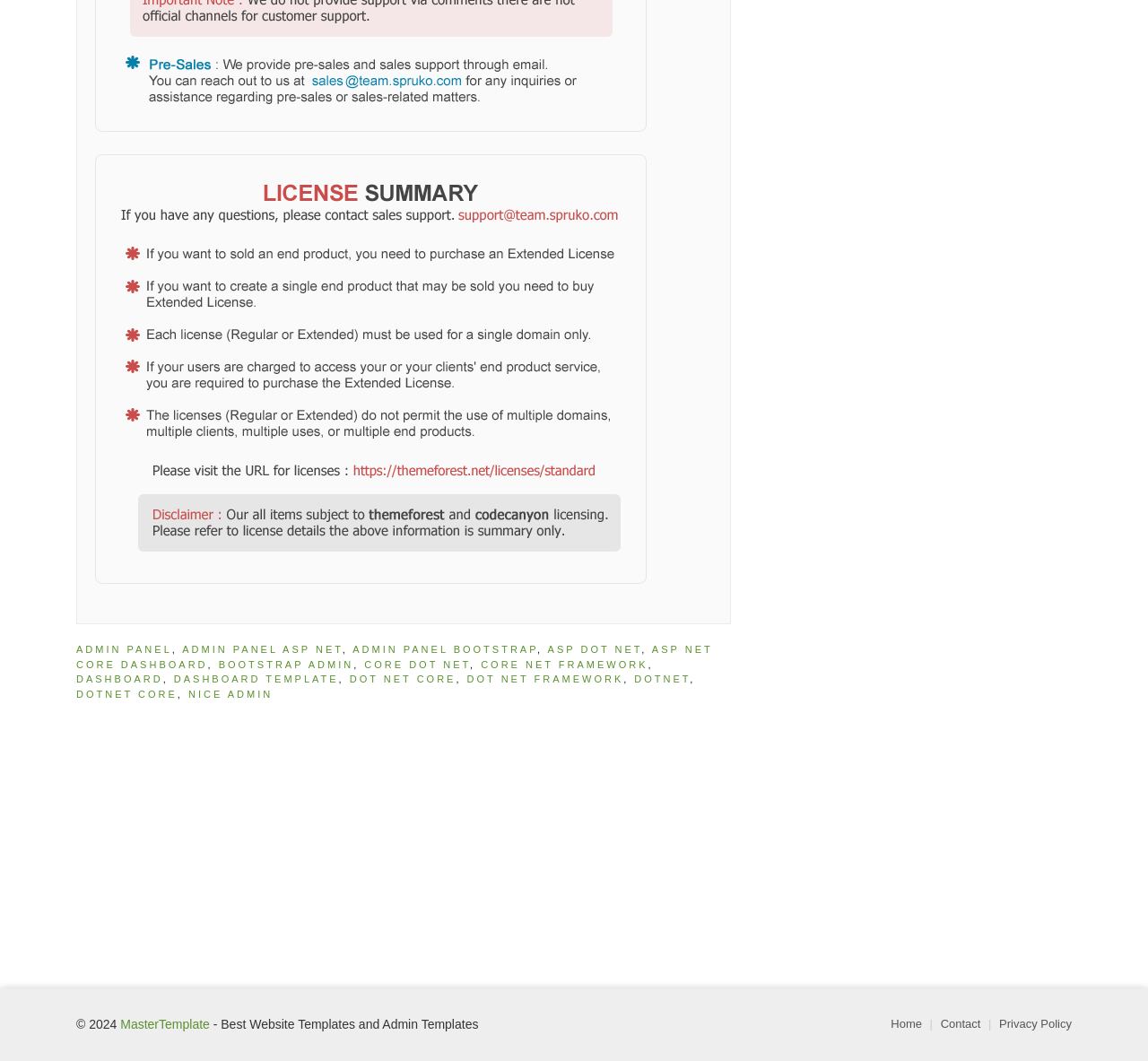How many commas are there in the links section?
Give a one-word or short phrase answer based on the image.

6